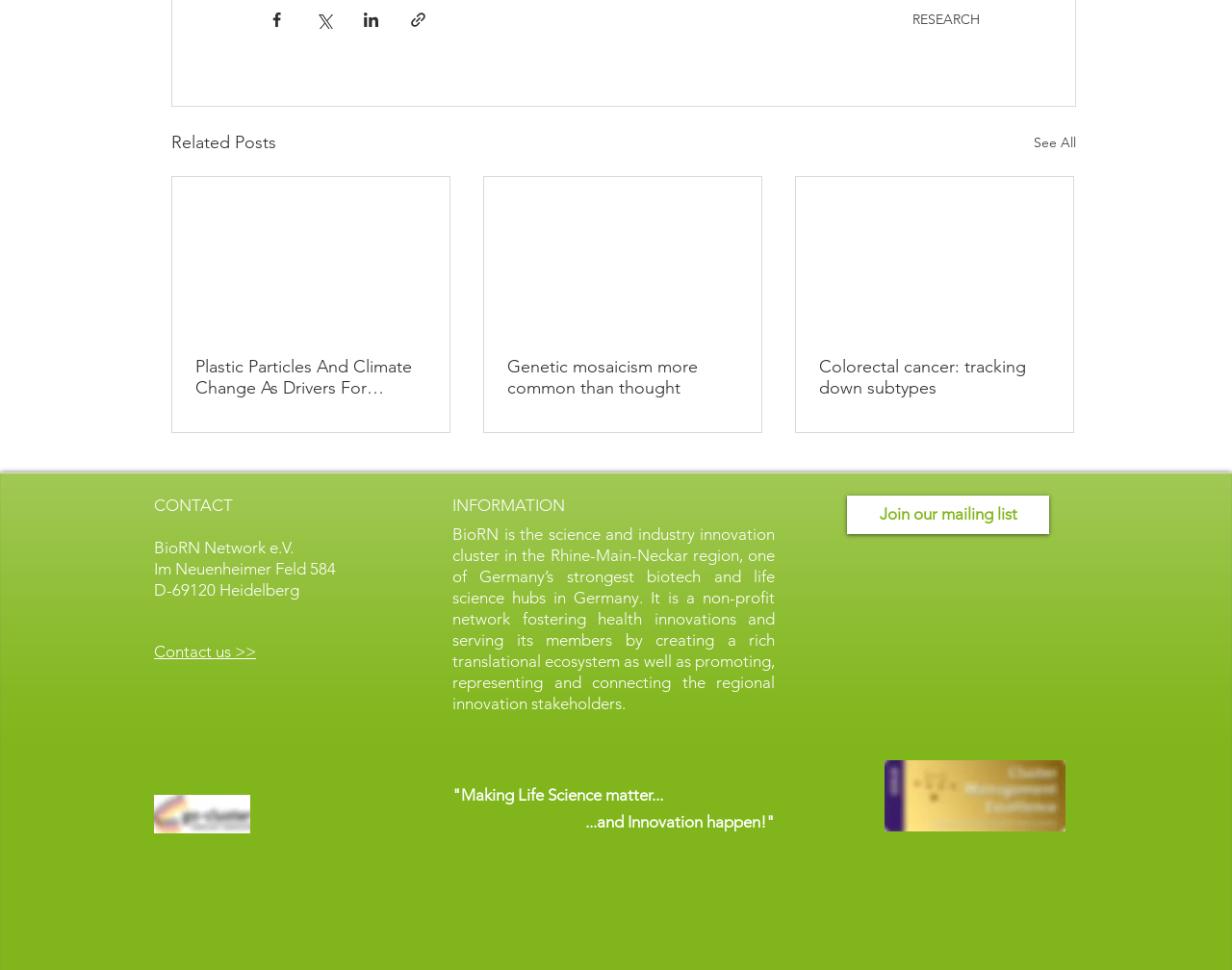Locate the bounding box coordinates of the clickable region to complete the following instruction: "Share via Facebook."

[0.217, 0.011, 0.232, 0.029]